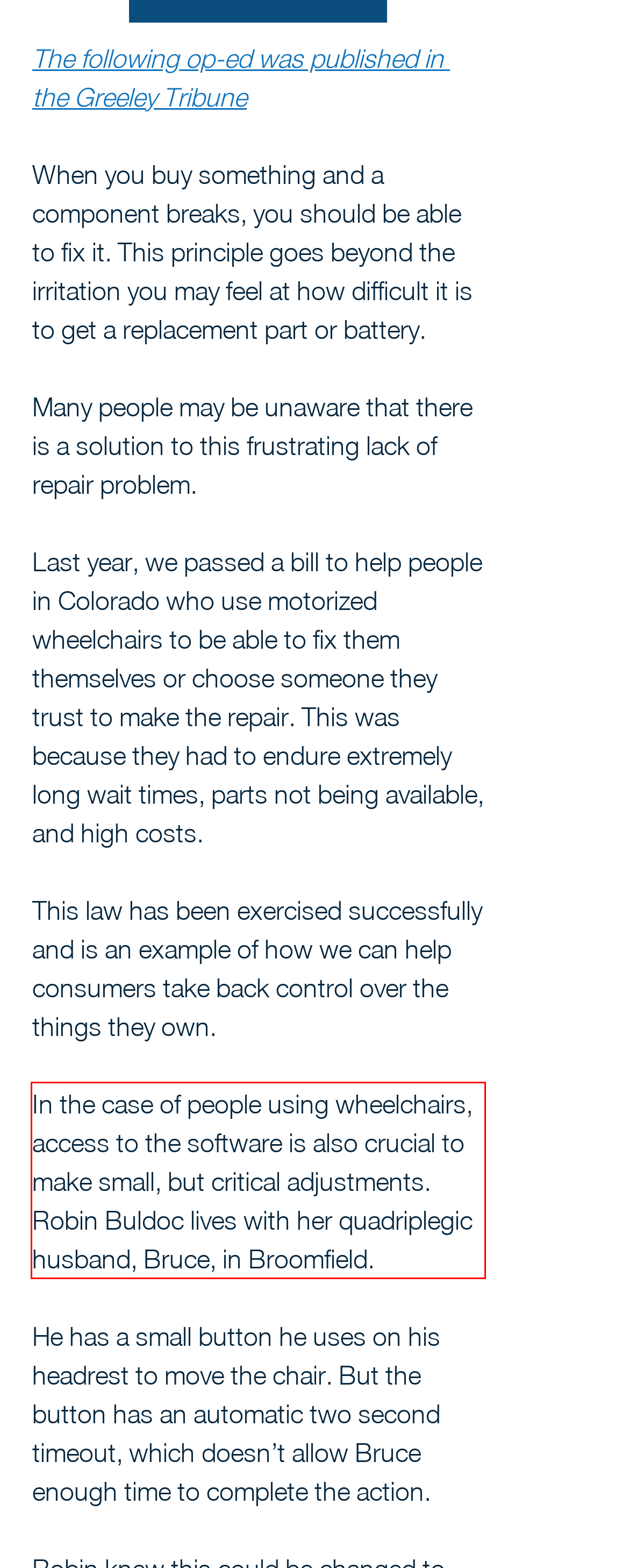Identify and transcribe the text content enclosed by the red bounding box in the given screenshot.

In the case of people using wheelchairs, access to the software is also crucial to make small, but critical adjustments. Robin Buldoc lives with her quadriplegic husband, Bruce, in Broomfield.